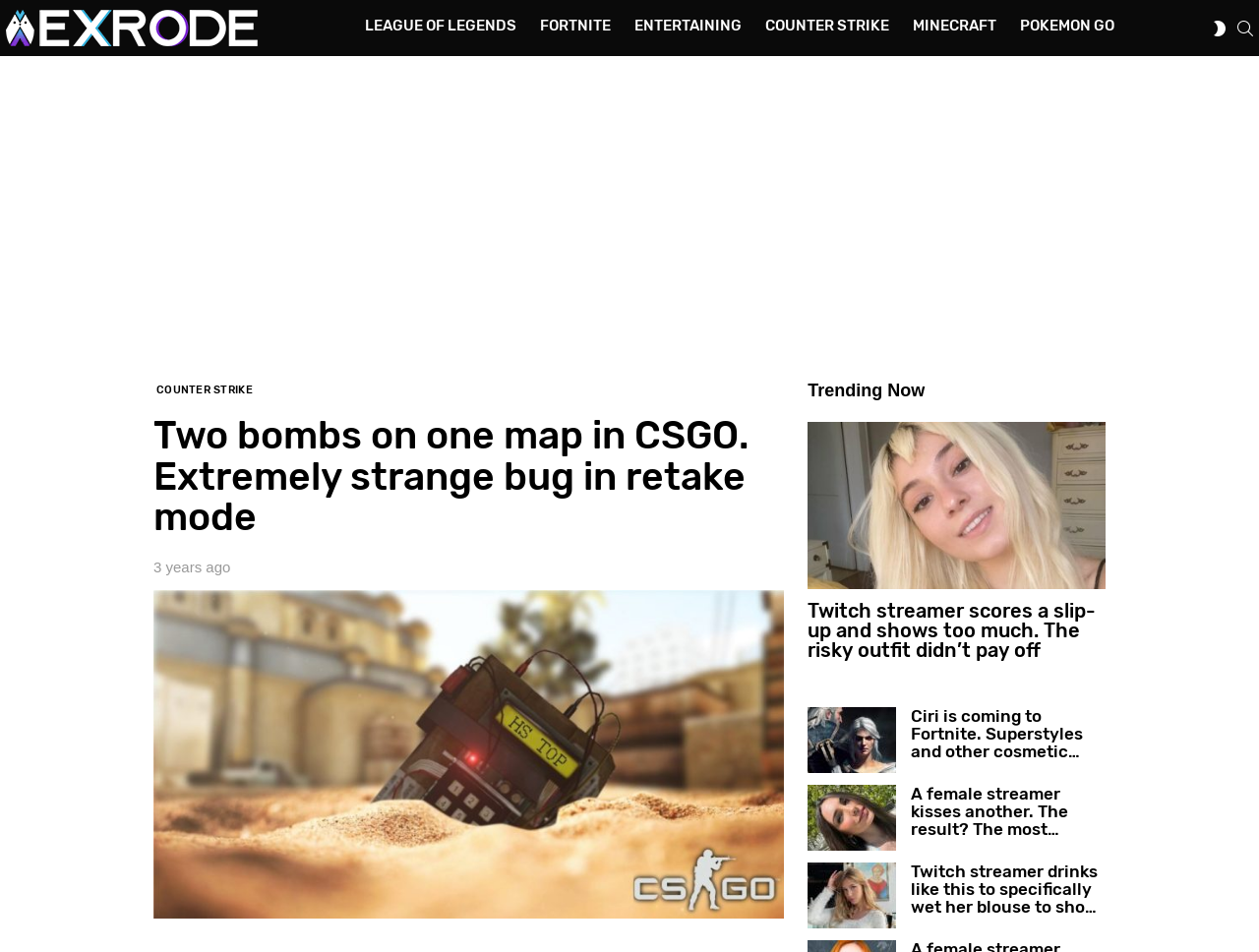Could you provide the bounding box coordinates for the portion of the screen to click to complete this instruction: "Open attachment"?

None